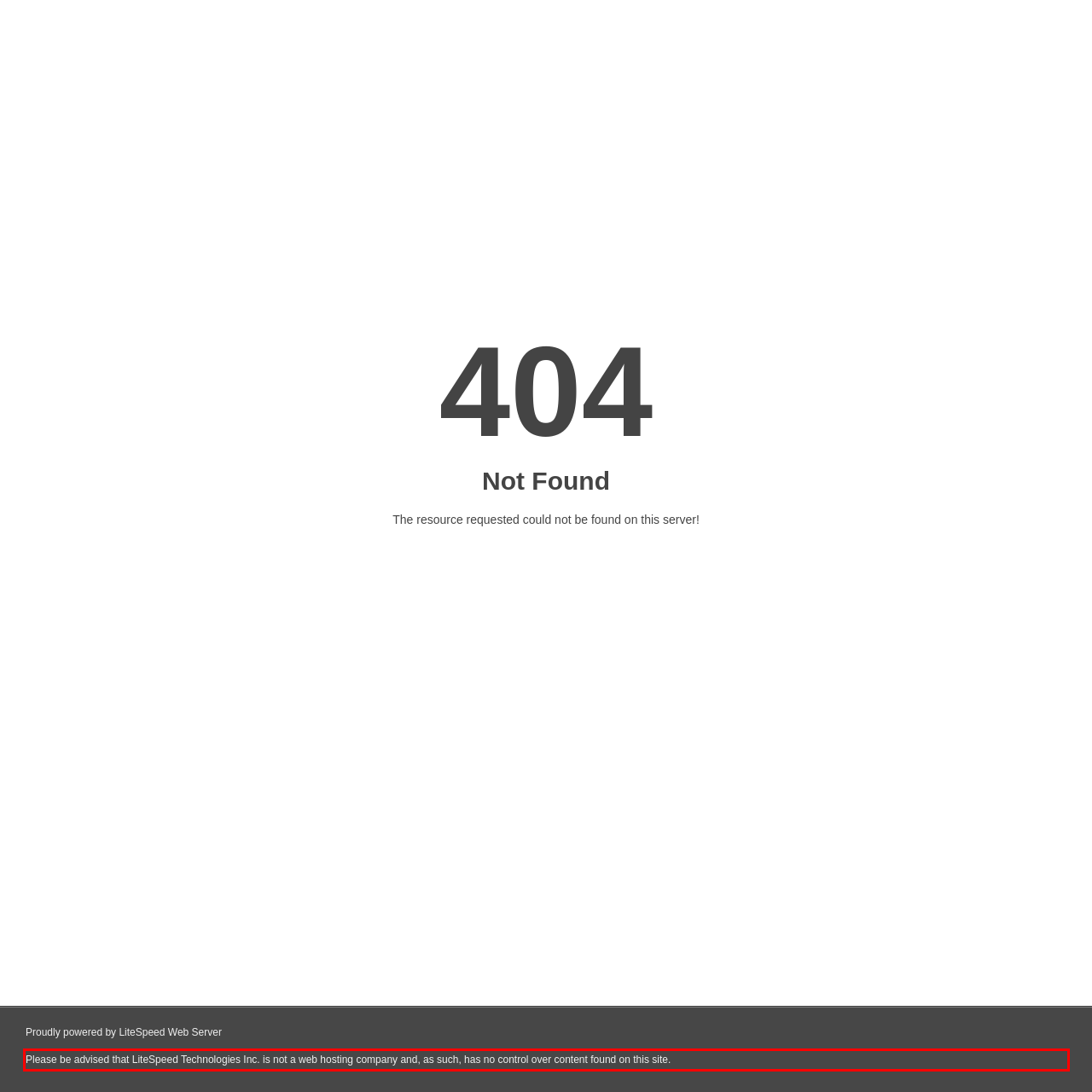You are given a screenshot showing a webpage with a red bounding box. Perform OCR to capture the text within the red bounding box.

Please be advised that LiteSpeed Technologies Inc. is not a web hosting company and, as such, has no control over content found on this site.